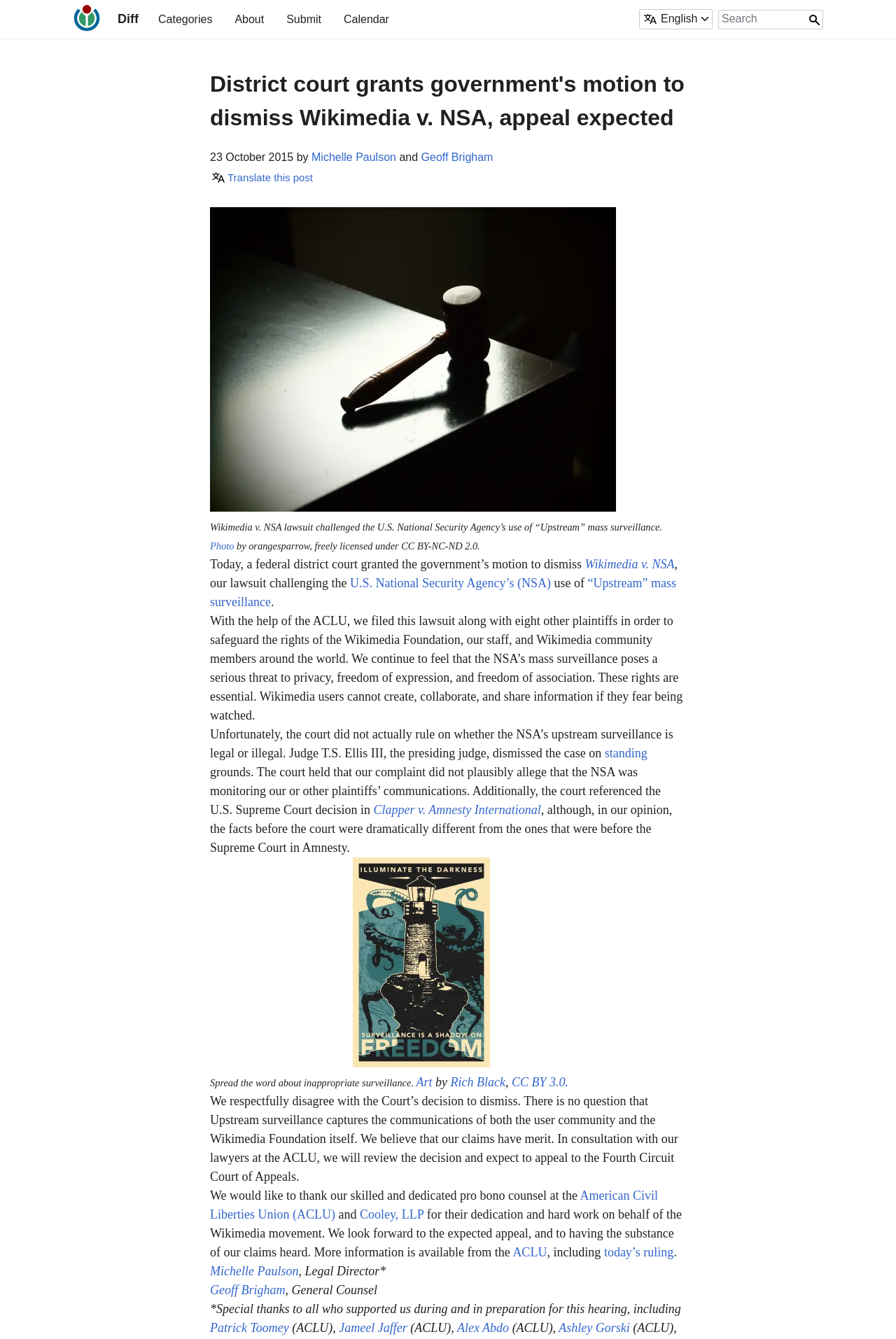Find the bounding box coordinates for the area that must be clicked to perform this action: "Choose a language".

[0.712, 0.008, 0.764, 0.042]